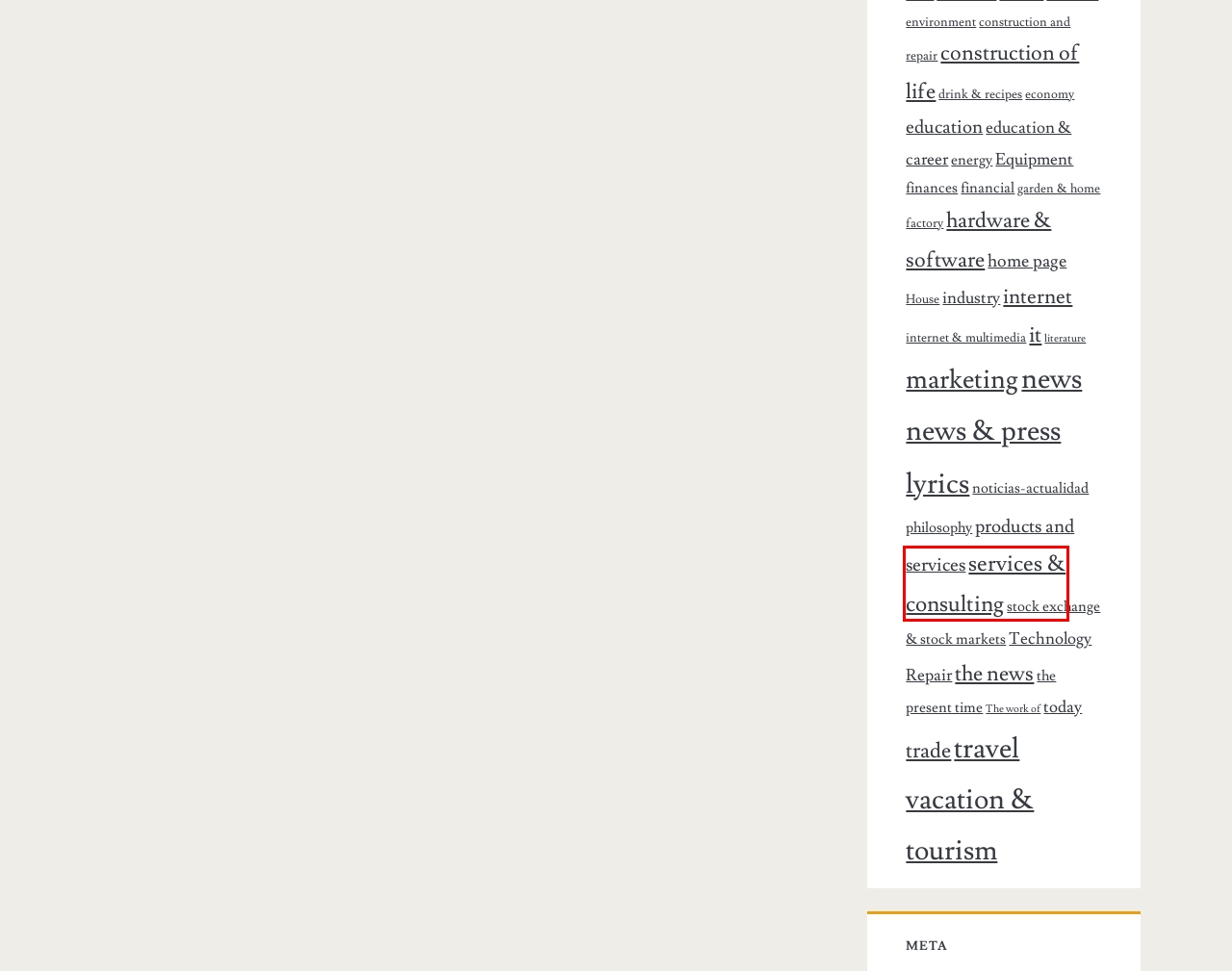Analyze the screenshot of a webpage that features a red rectangle bounding box. Pick the webpage description that best matches the new webpage you would see after clicking on the element within the red bounding box. Here are the candidates:
A. industry – Thistles American Bistro
B. garden & home factory – Thistles American Bistro
C. July 2011 – Thistles American Bistro
D. travel – Thistles American Bistro
E. May 2015 – Thistles American Bistro
F. the present time – Thistles American Bistro
G. services & consulting – Thistles American Bistro
H. education – Thistles American Bistro

G